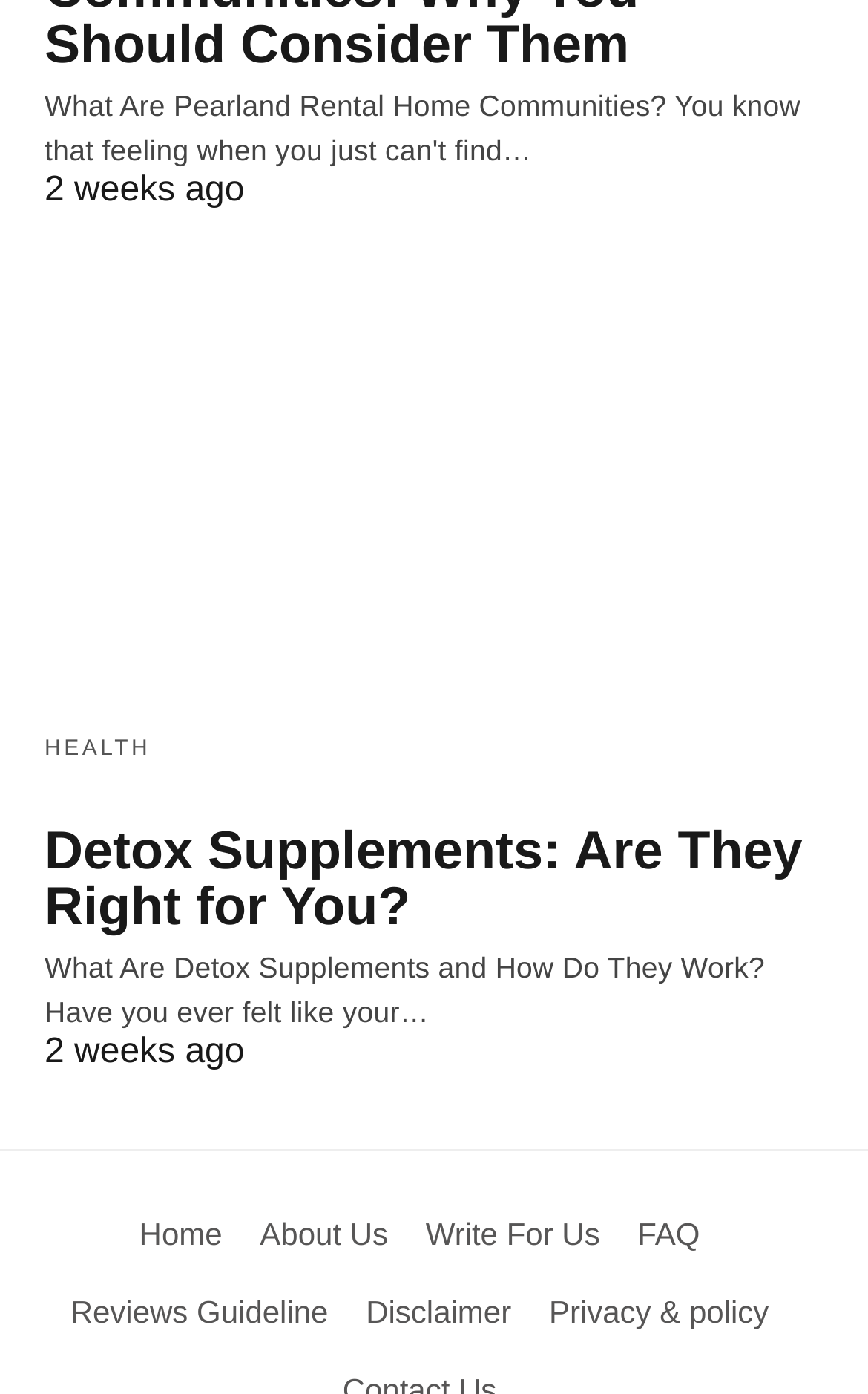How many navigation links are at the bottom of the page?
Can you give a detailed and elaborate answer to the question?

I counted the links at the bottom of the page, starting from 'Home' at [0.16, 0.872, 0.256, 0.898] to 'Privacy & policy' at [0.632, 0.928, 0.886, 0.954], and found a total of 7 navigation links.